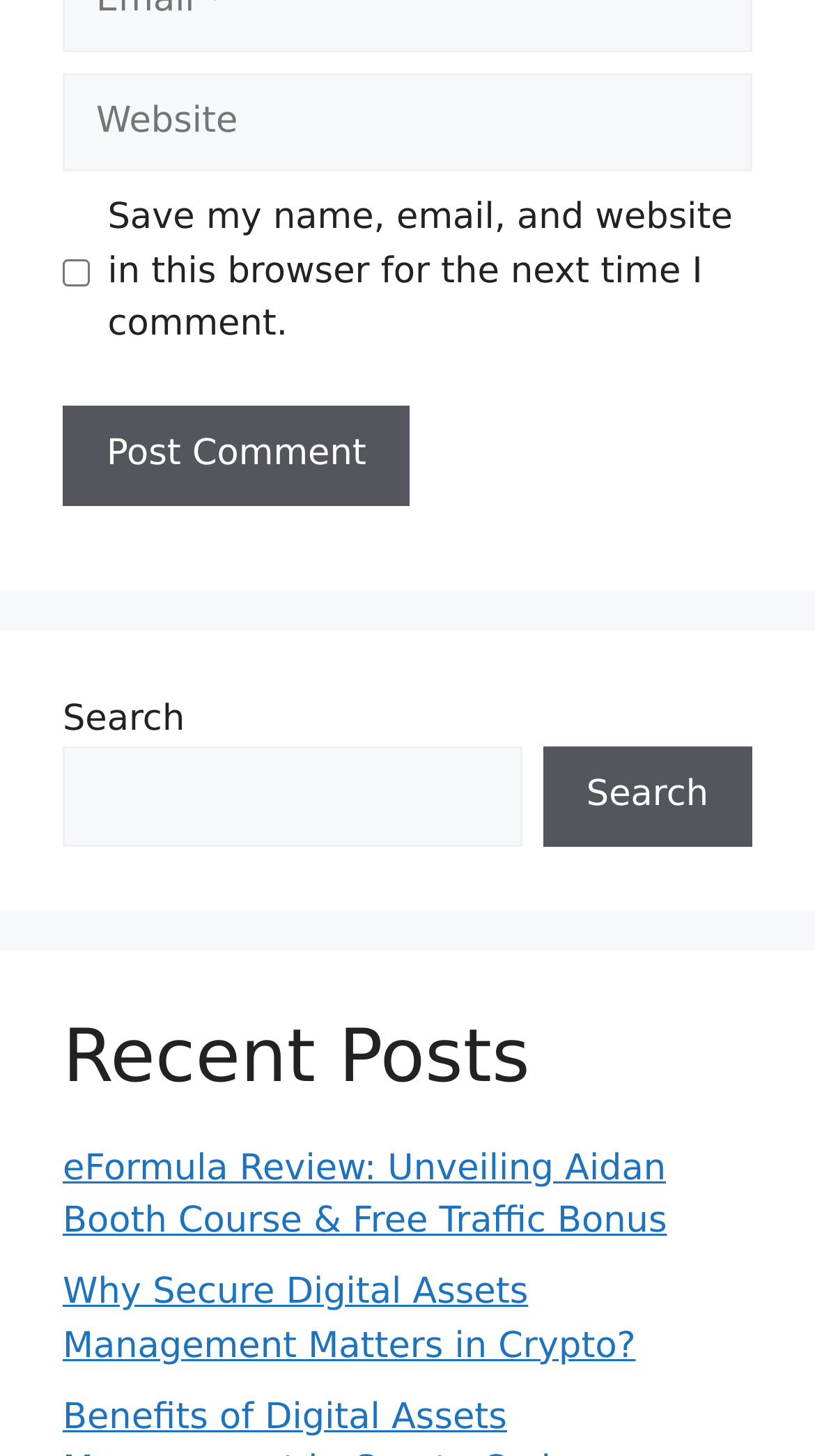Reply to the question with a single word or phrase:
What is the purpose of the checkbox?

Save website data